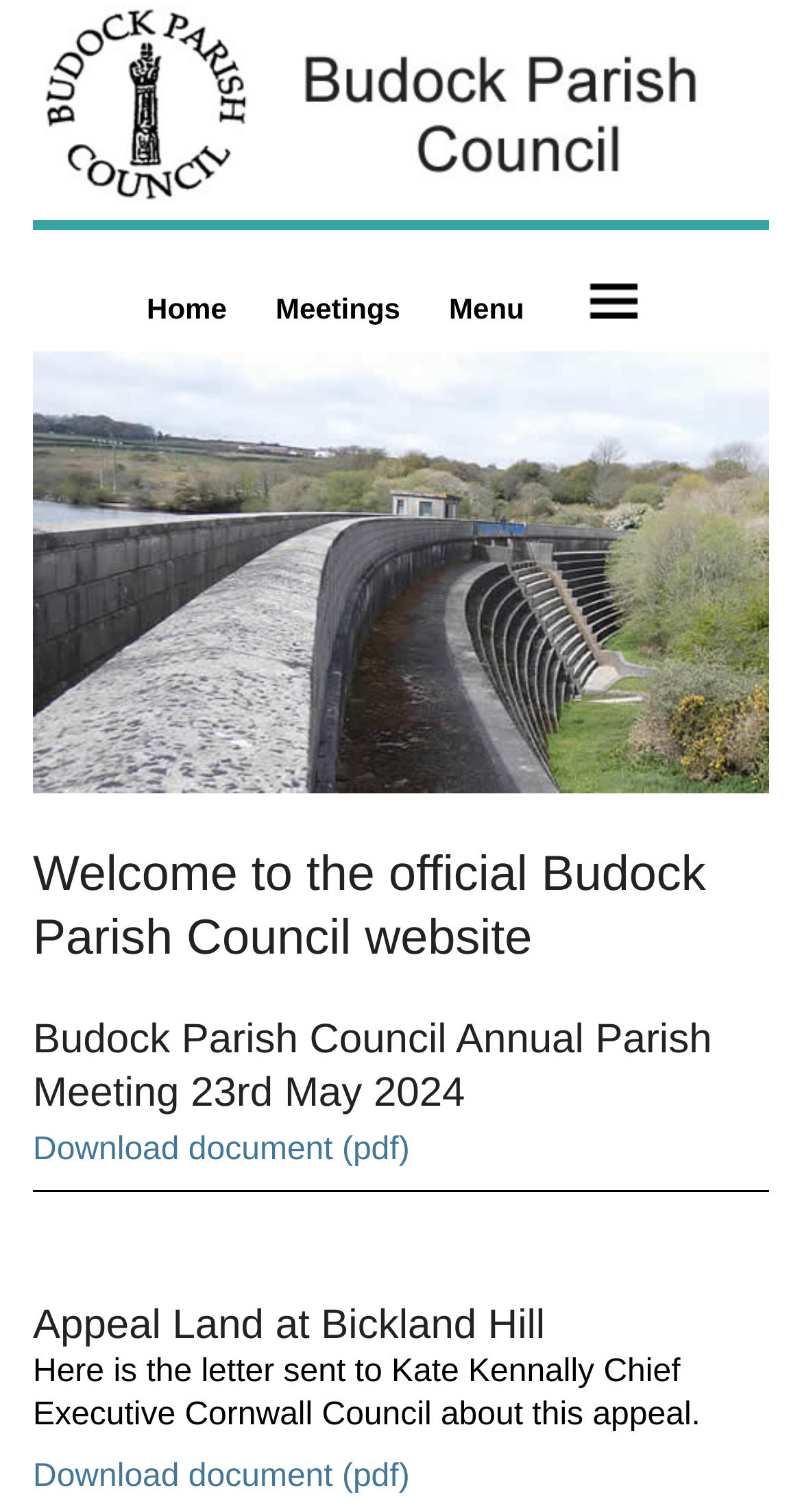Given the element description "Download document (pdf)" in the screenshot, predict the bounding box coordinates of that UI element.

[0.041, 0.965, 0.511, 0.988]